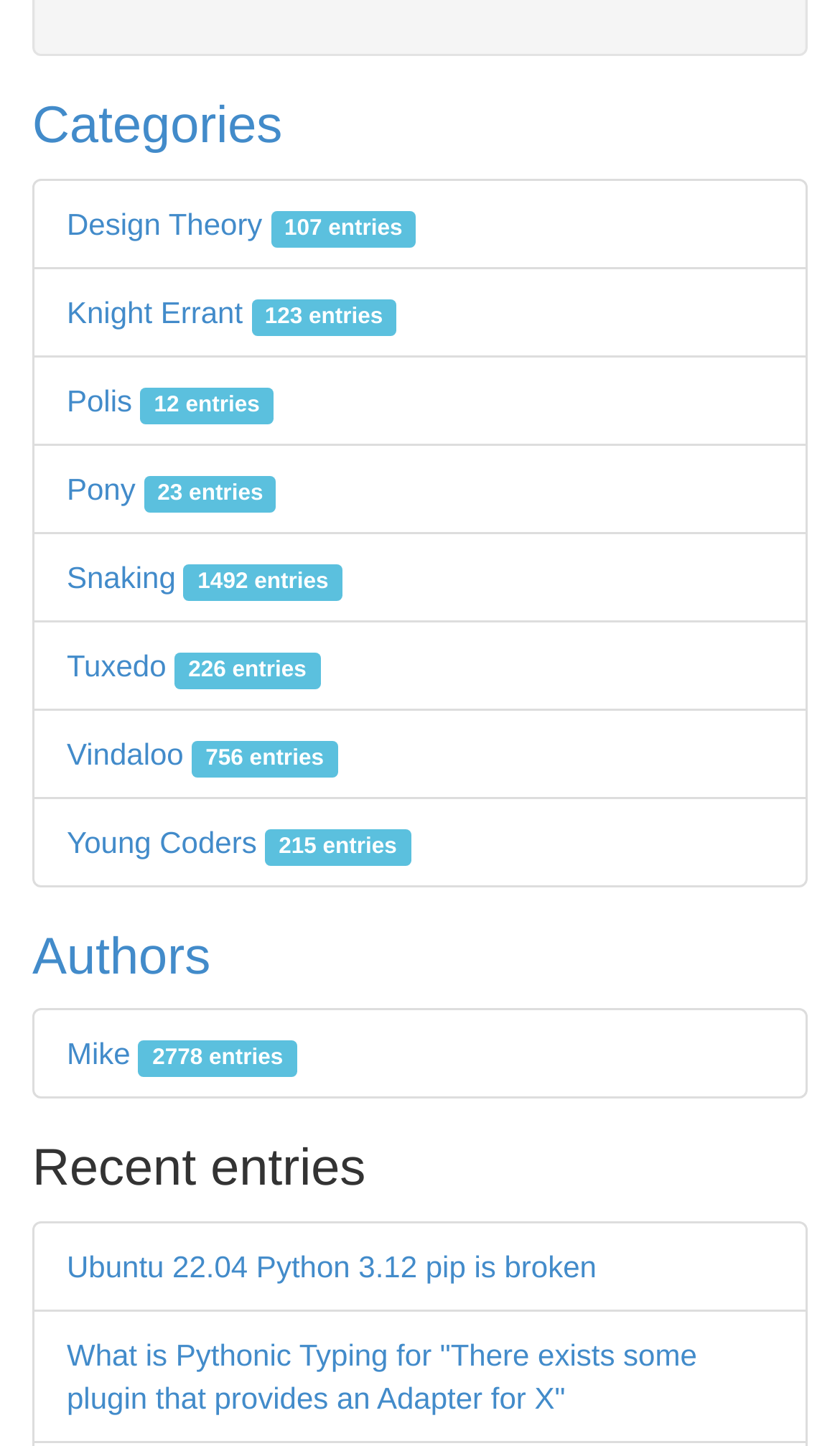What is the category with the fewest entries?
Look at the image and provide a detailed response to the question.

I looked at the list of categories and found that 'Polis' has 12 entries, which is the lowest number of entries among all categories.